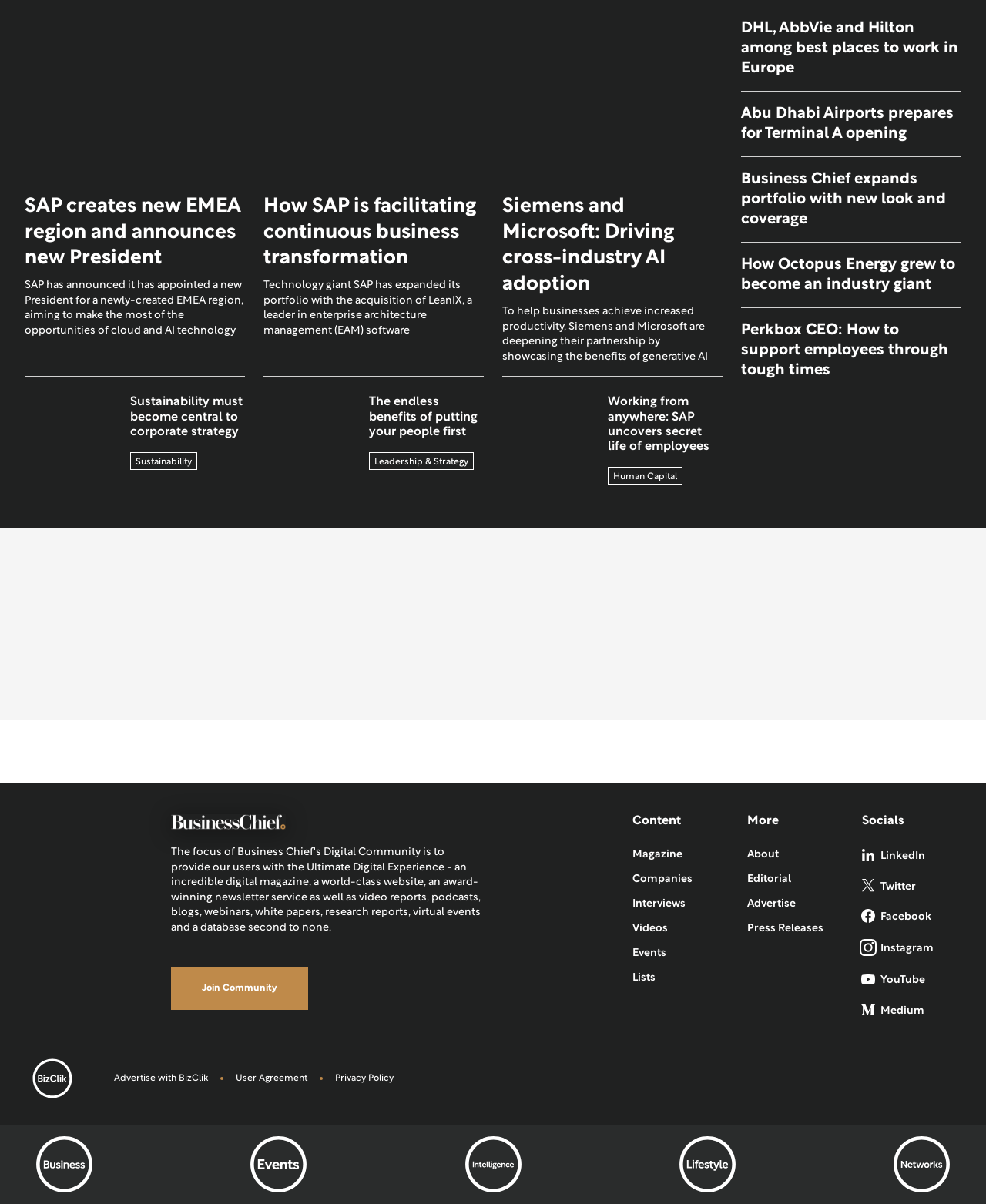Bounding box coordinates are specified in the format (top-left x, top-left y, bottom-right x, bottom-right y). All values are floating point numbers bounded between 0 and 1. Please provide the bounding box coordinate of the region this sentence describes: Advertise with BizClik

[0.116, 0.89, 0.211, 0.901]